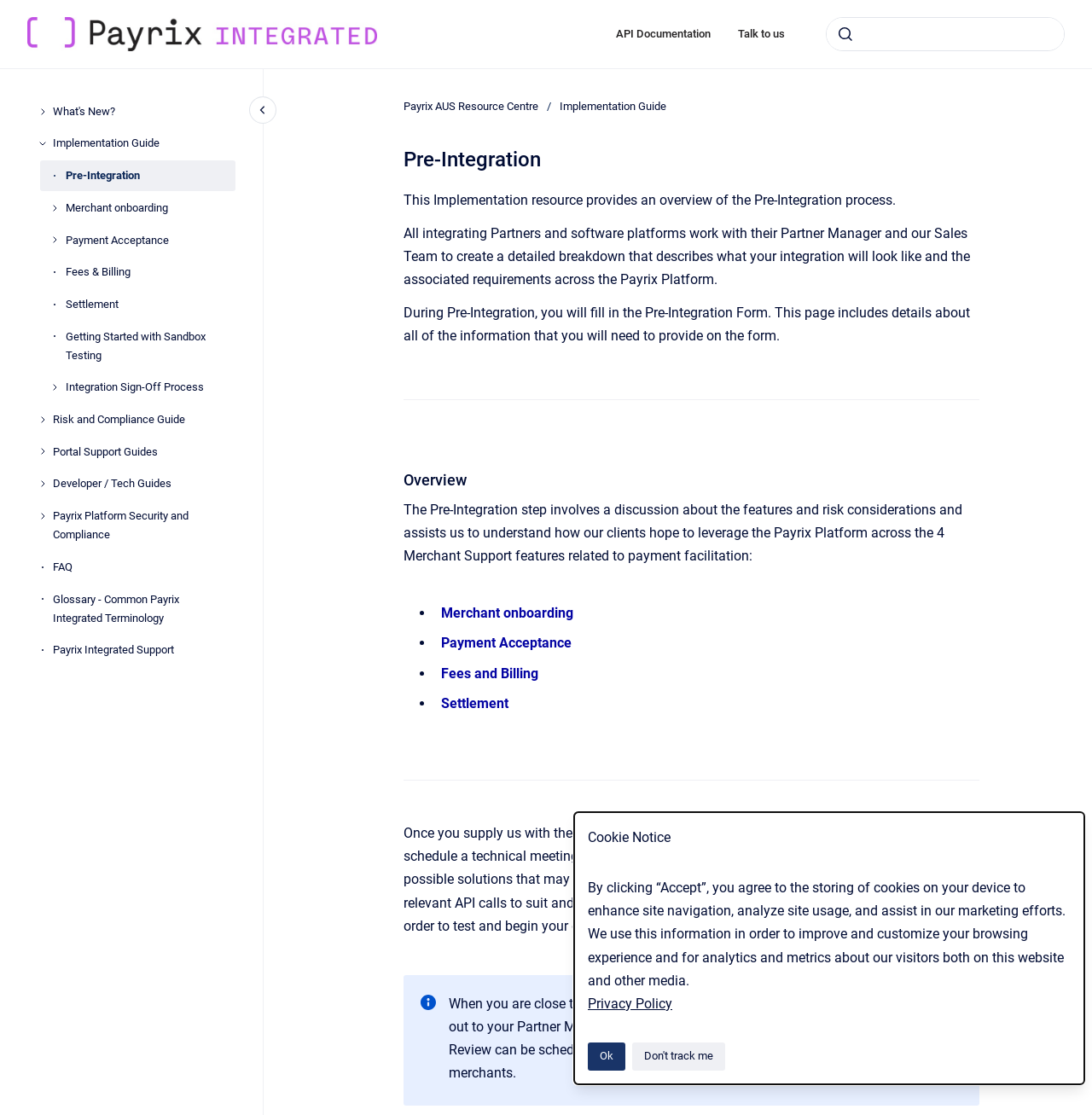Locate the bounding box of the UI element described in the following text: "Getting Started with Sandbox Testing".

[0.06, 0.288, 0.216, 0.333]